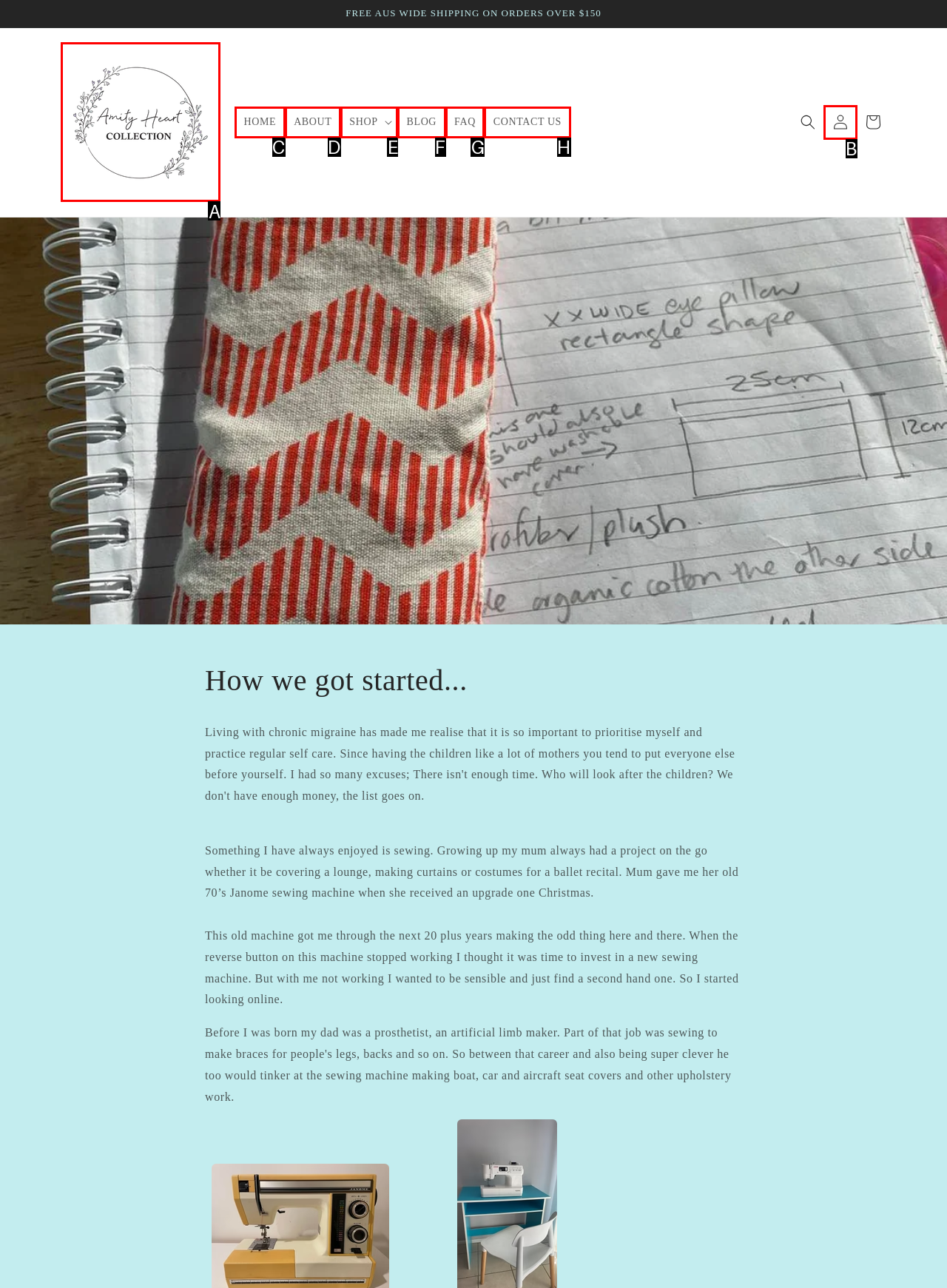Point out the correct UI element to click to carry out this instruction: Log in to the account
Answer with the letter of the chosen option from the provided choices directly.

B